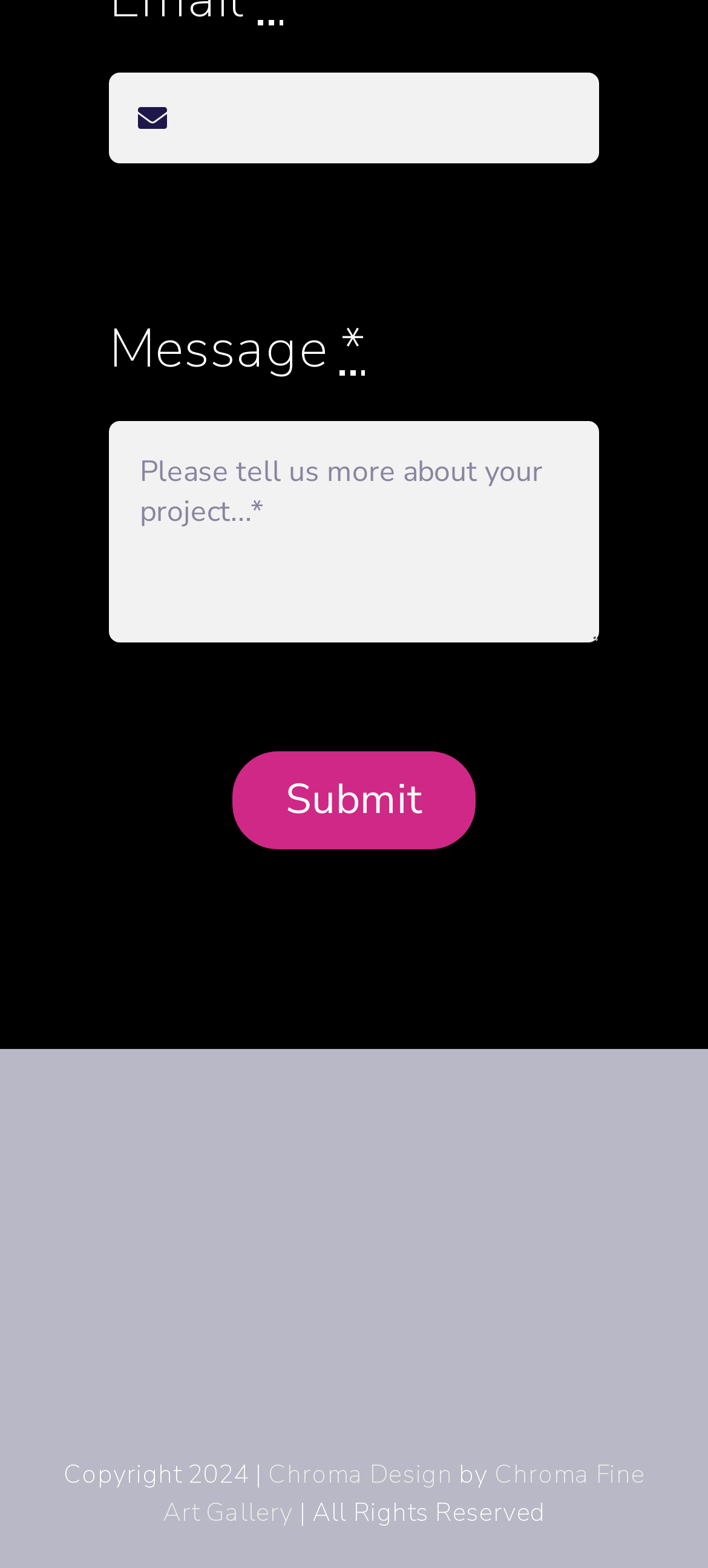Give a one-word or short phrase answer to the question: 
How many textboxes are present on the webpage?

2